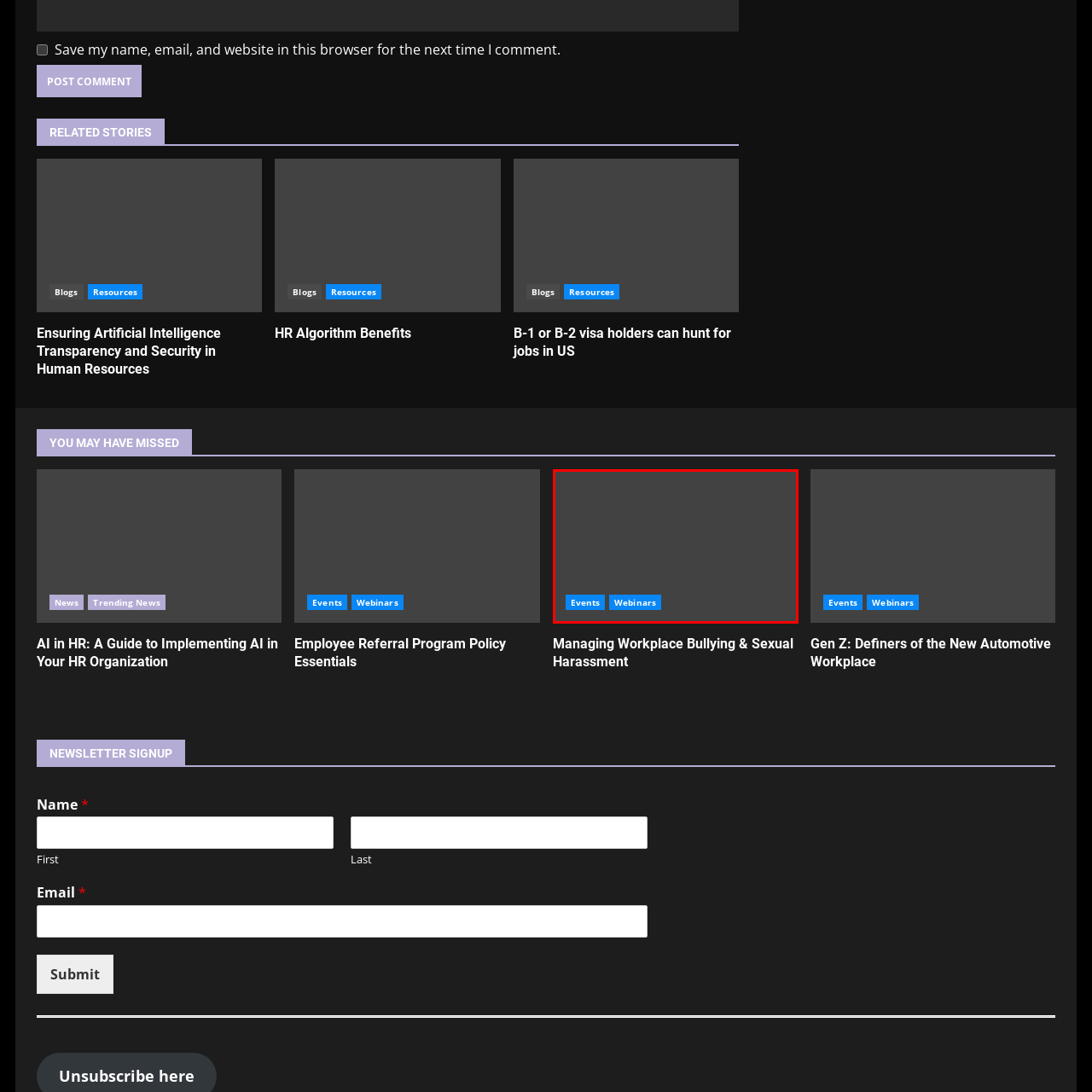What is the purpose of the 'Webinars' button?
Review the image highlighted by the red bounding box and respond with a brief answer in one word or phrase.

to participate in online seminars